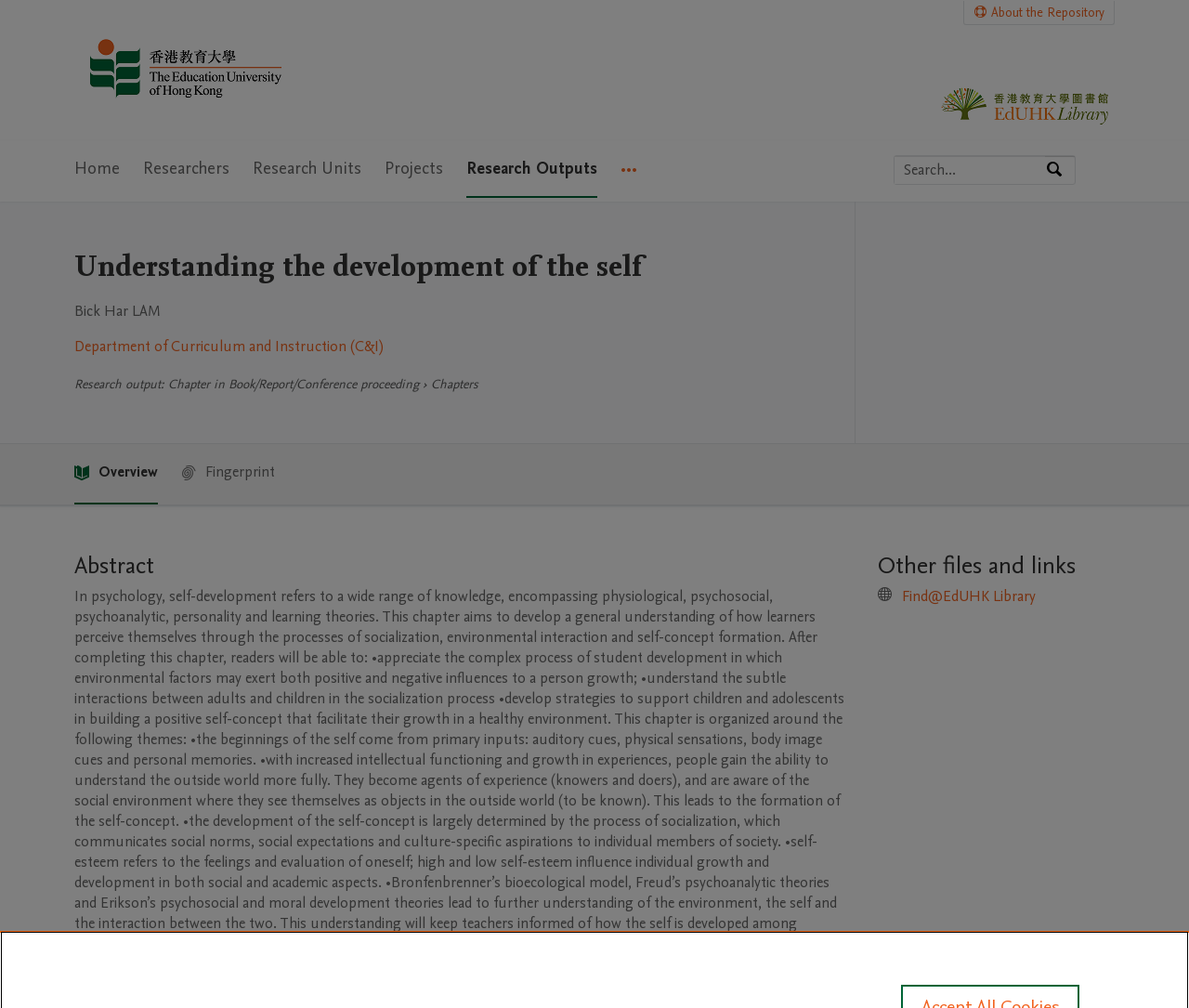Can you specify the bounding box coordinates for the region that should be clicked to fulfill this instruction: "Go to EdUHK Research Repository Home".

[0.062, 0.025, 0.25, 0.115]